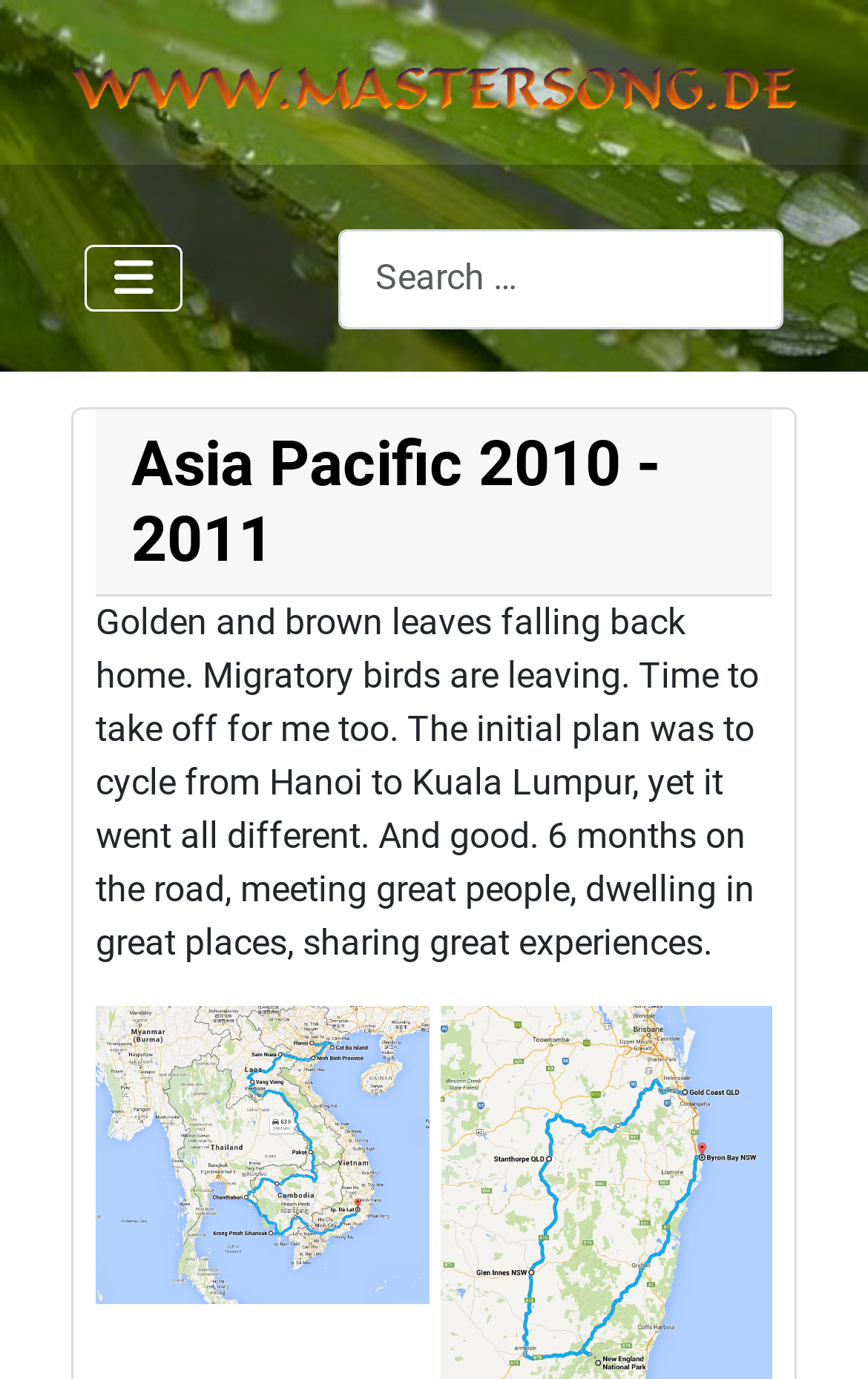Please give a one-word or short phrase response to the following question: 
What is the theme of the webpage?

Travel